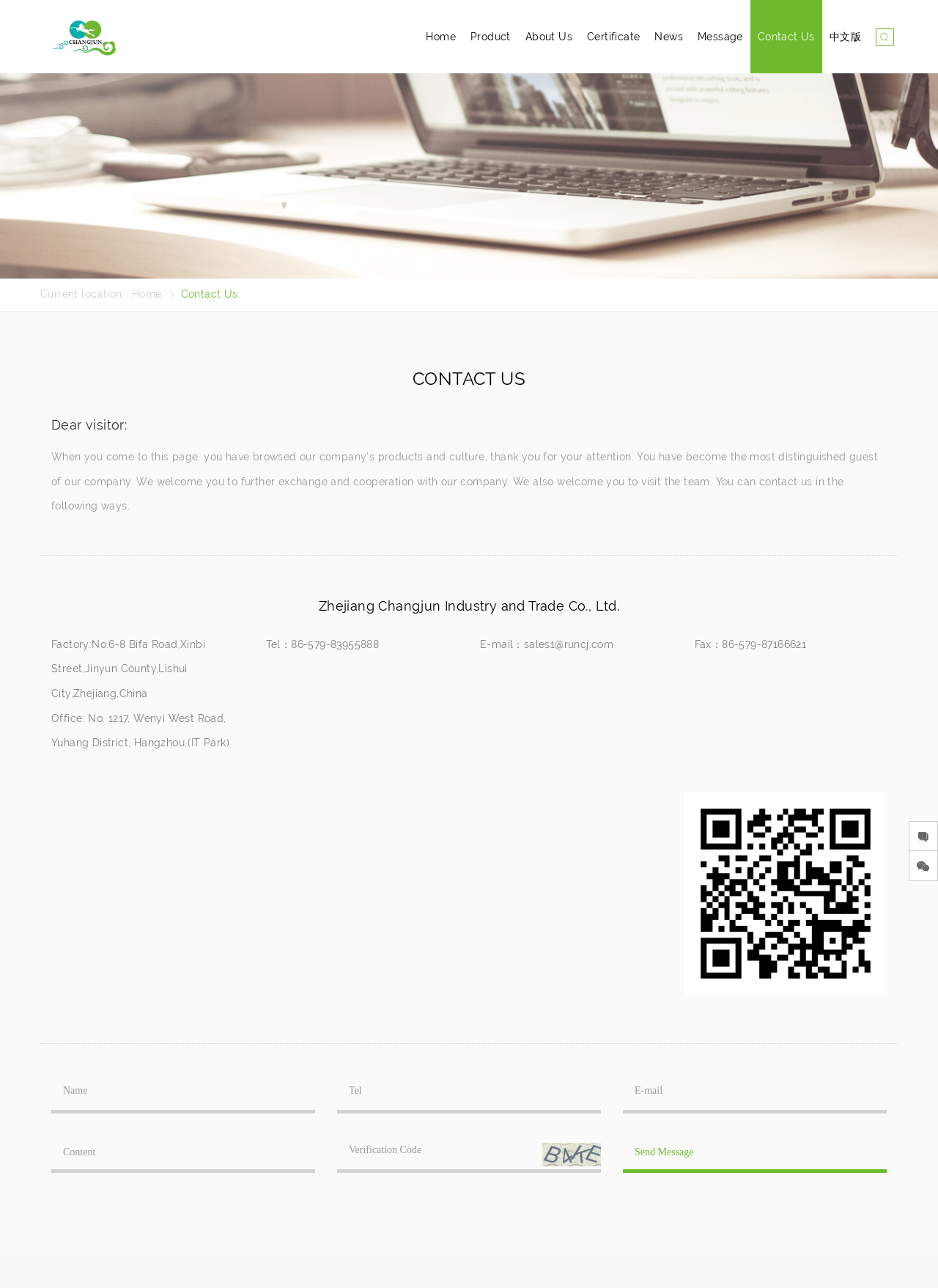What is the company's main product?
Based on the screenshot, give a detailed explanation to answer the question.

Based on the webpage, the company Zhejiang Changjun Industry and Trade Co., Ltd. specializes in R&D, production, and sales of fitness equipment, which includes senses, exercise bikes, and horse riding machines.